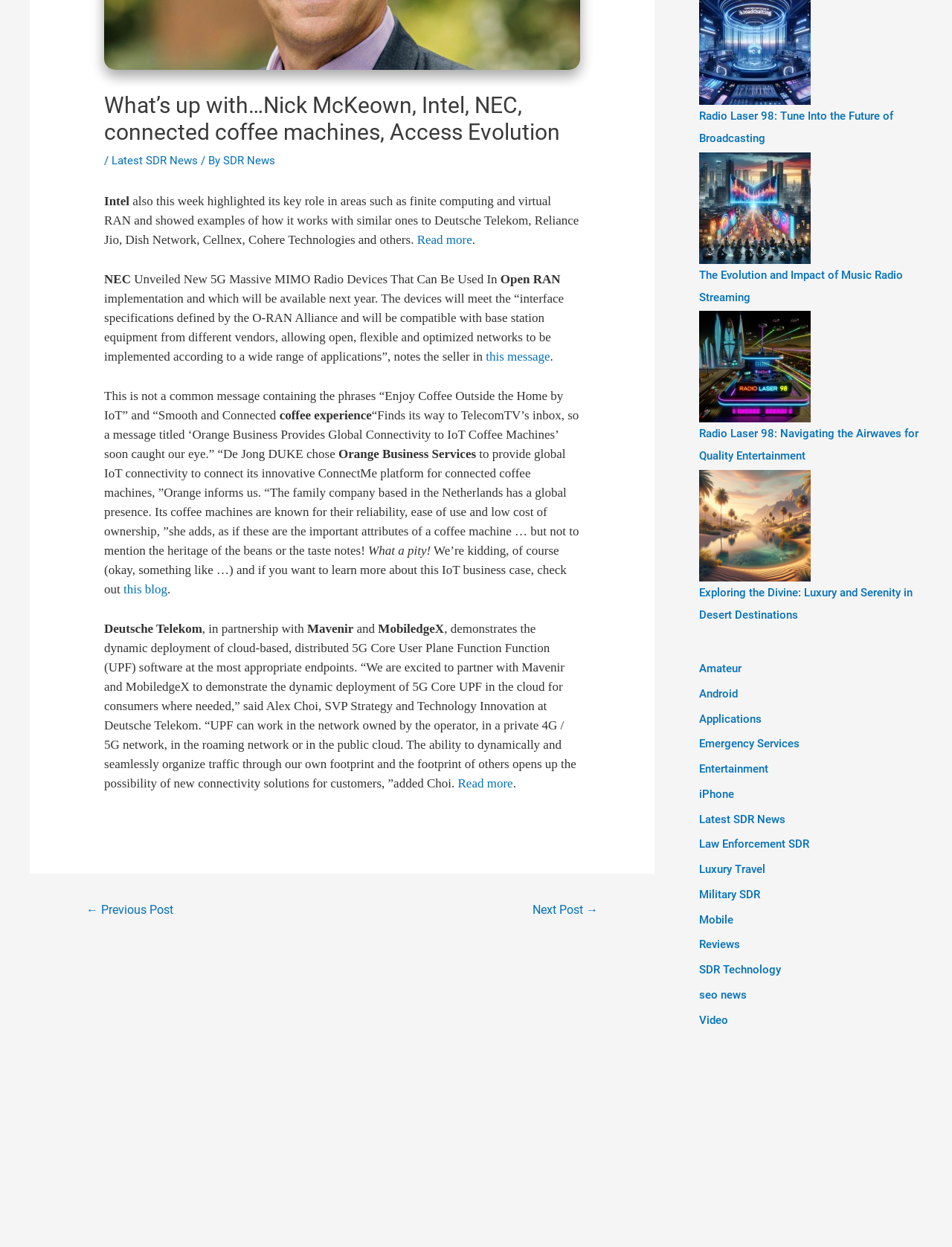Please specify the bounding box coordinates in the format (top-left x, top-left y, bottom-right x, bottom-right y), with all values as floating point numbers between 0 and 1. Identify the bounding box of the UI element described by: SDR Technology

[0.734, 0.772, 0.82, 0.783]